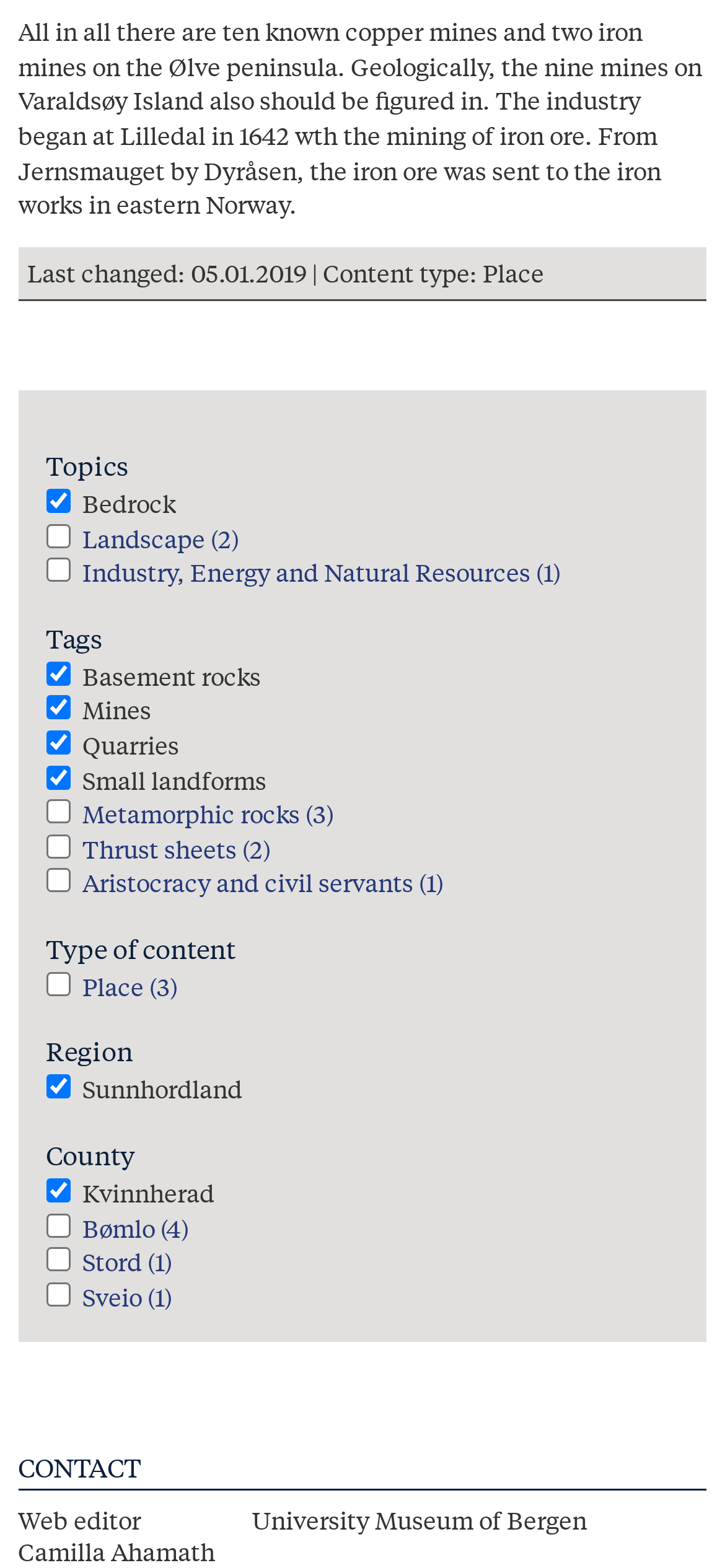Please determine the bounding box coordinates of the element to click on in order to accomplish the following task: "View the previous story". Ensure the coordinates are four float numbers ranging from 0 to 1, i.e., [left, top, right, bottom].

None